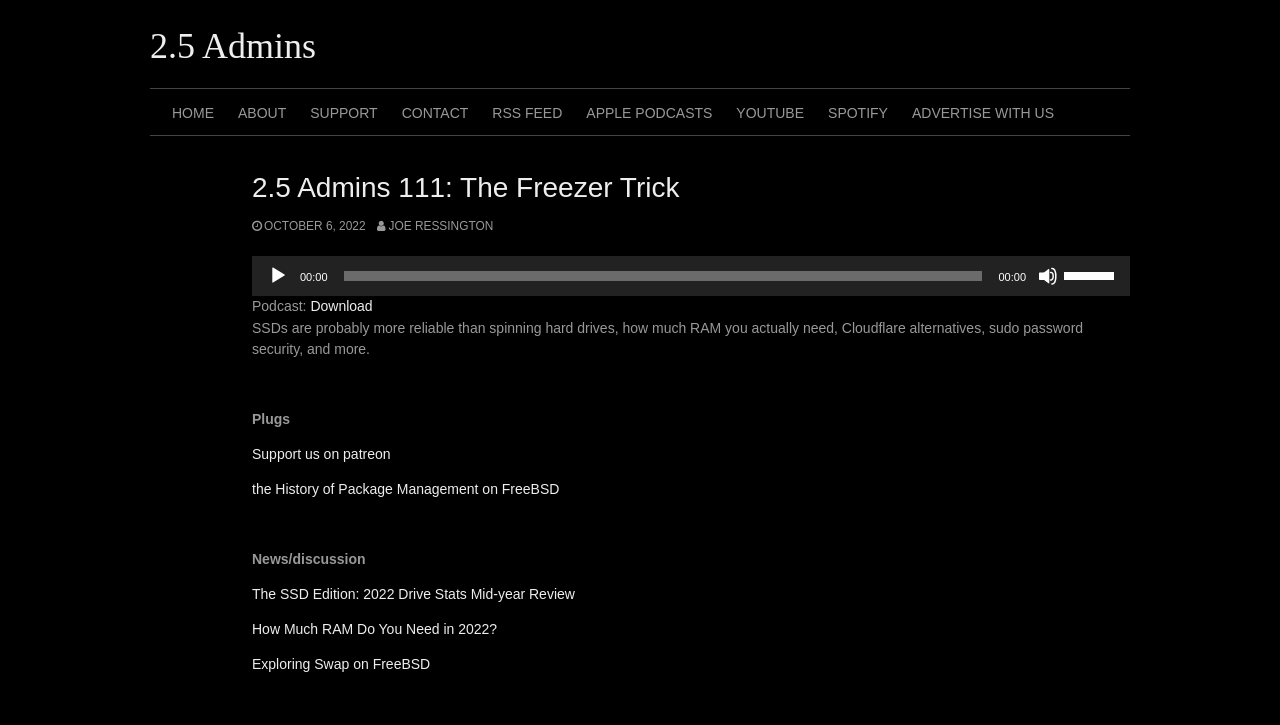Provide the bounding box for the UI element matching this description: "Youtube".

[0.566, 0.123, 0.638, 0.186]